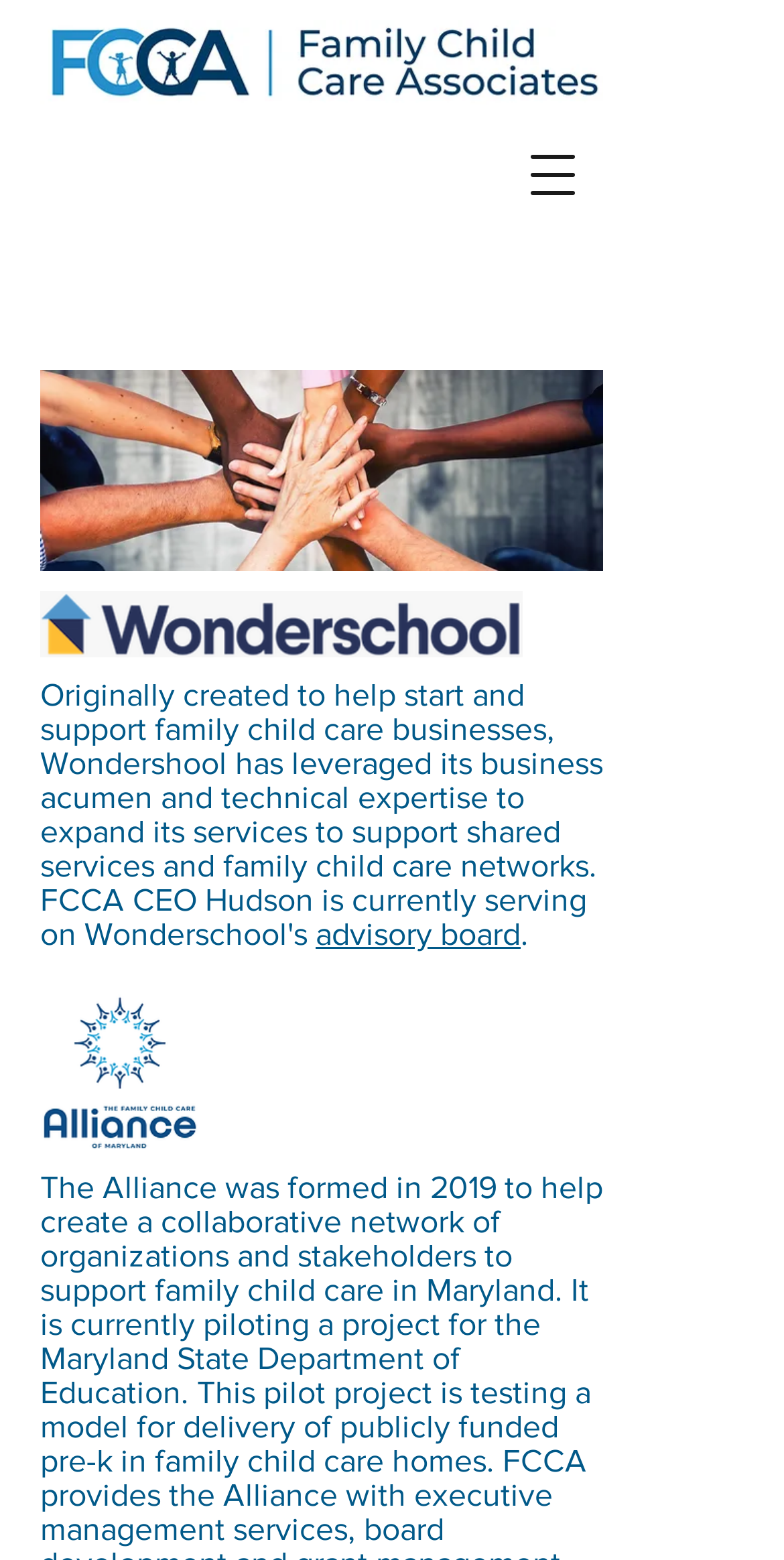What is the position of the 'Open navigation menu' button?
Using the information from the image, answer the question thoroughly.

I looked at the bounding box coordinates of the 'Open navigation menu' button, which are [0.641, 0.08, 0.769, 0.144]. The y1 coordinate is 0.08, which indicates that it is located near the top of the webpage. The x2 coordinate is 0.769, which indicates that it is located near the right side of the webpage.